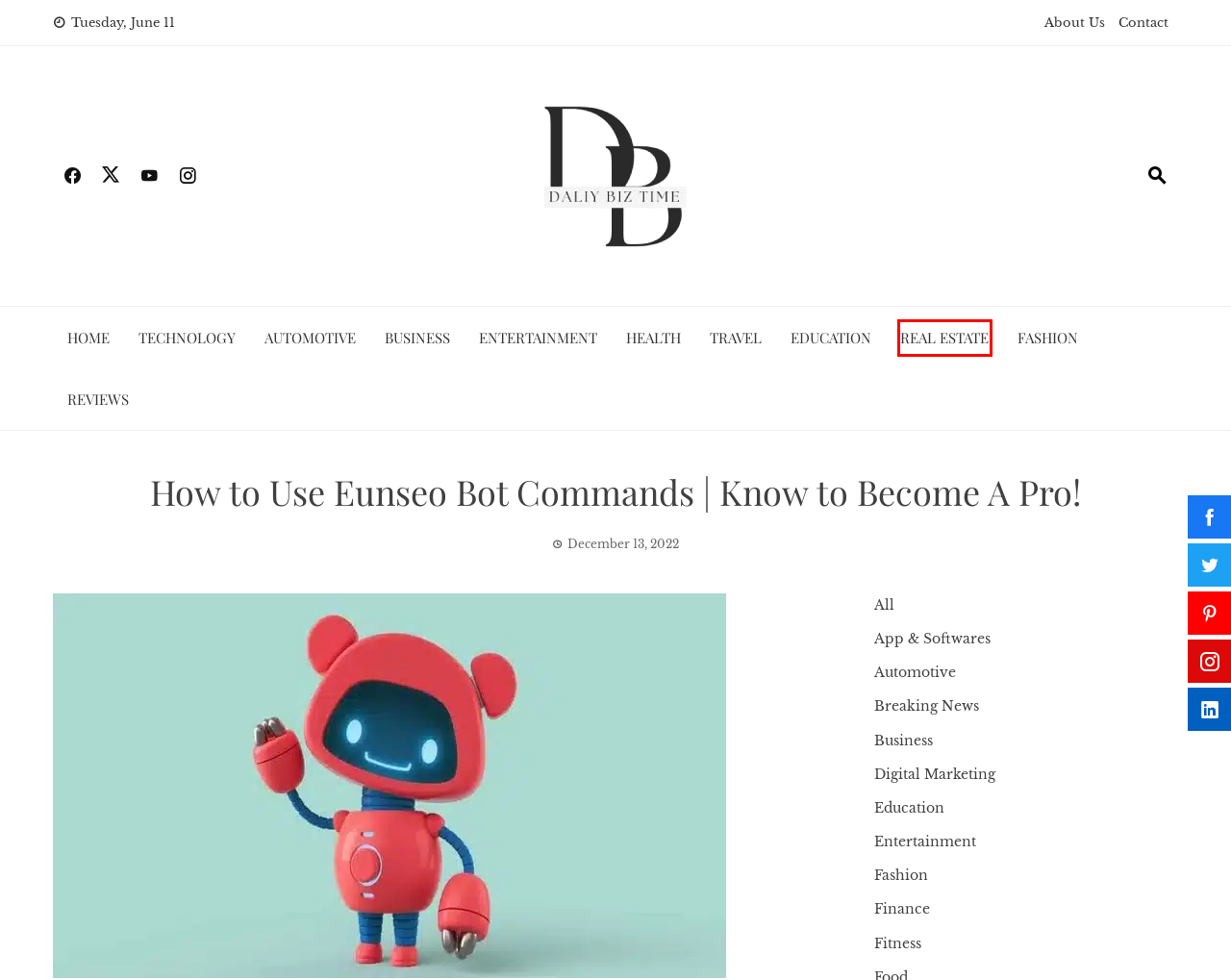Review the webpage screenshot and focus on the UI element within the red bounding box. Select the best-matching webpage description for the new webpage that follows after clicking the highlighted element. Here are the candidates:
A. Fitness - Daliy Biz Time
B. App & Softwares - Daliy Biz Time
C. All - Daliy Biz Time
D. Daliy Biz Time - Latest News and Information About Technology, Health, and Business
E. Entertainment - Daliy Biz Time
F. Breaking News - Daliy Biz Time
G. Digital Marketing - Daliy Biz Time
H. Real Estate - Daliy Biz Time

H